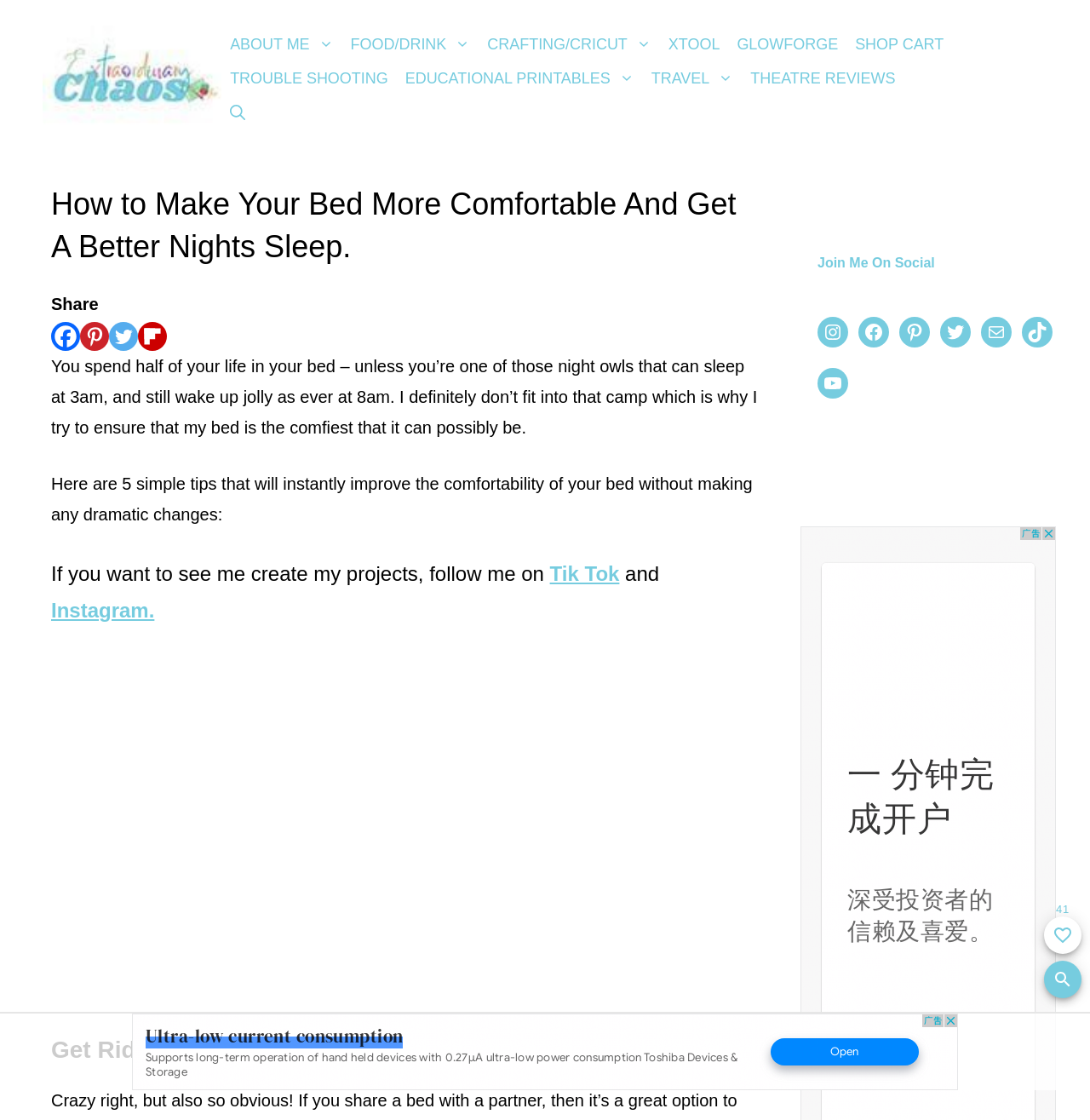Use one word or a short phrase to answer the question provided: 
What is the topic of the article on this webpage?

How to make your bed more comfortable